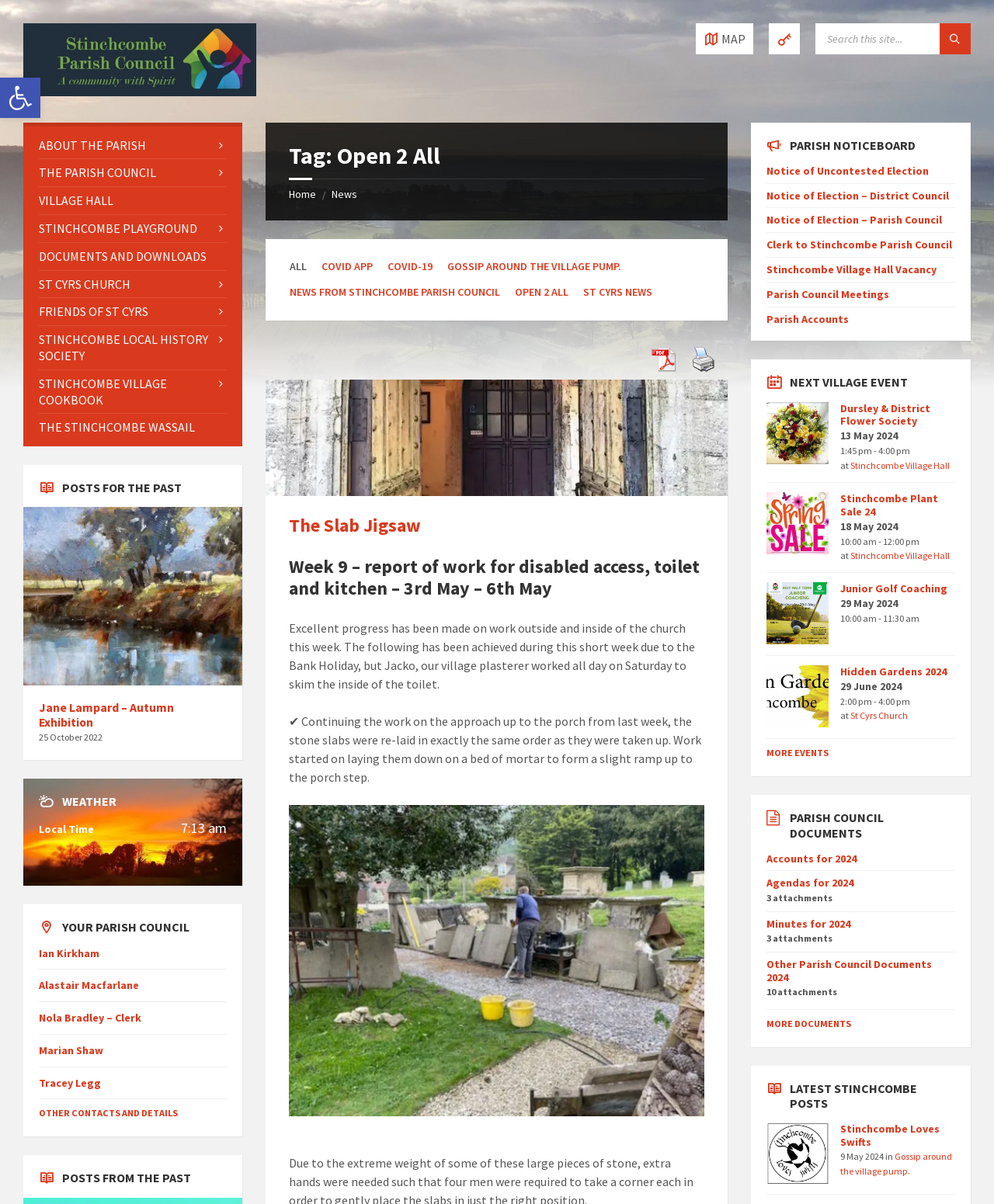How many menu items are in the StinchcombePC Menu?
From the image, respond using a single word or phrase.

13